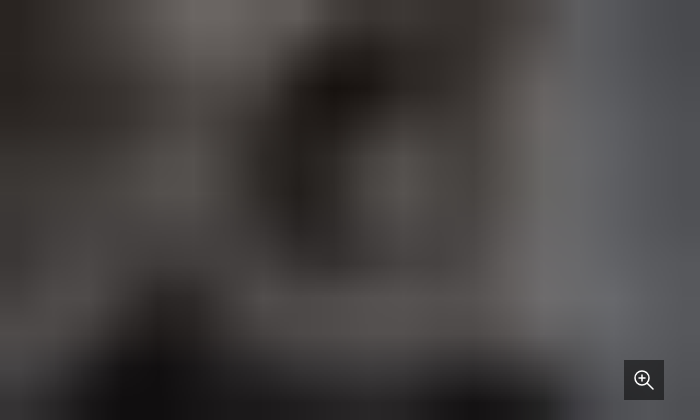Give a thorough and detailed caption for the image.

The image features a prominent character named Chani, who plays a significant role in the "Dune" franchise. As a key figure, she is central to the upcoming series "Dune: The Sisterhood," which is set 10,000 years before the events surrounding Paul Atreides. The series follows the Harkonnen Sisters as they navigate challenges that threaten the future of humanity and aim to establish the legendary Bene Gesserit order. This image is part of a promotional piece dedicated to exploring the release date, cast, plot, and theories surrounding the new adaptation, highlighting the excitement and intrigue in the "Dune" universe. Additional context about the series can be found through the production information and credits, including contributions from executive producers associated with the original "Dune" works.